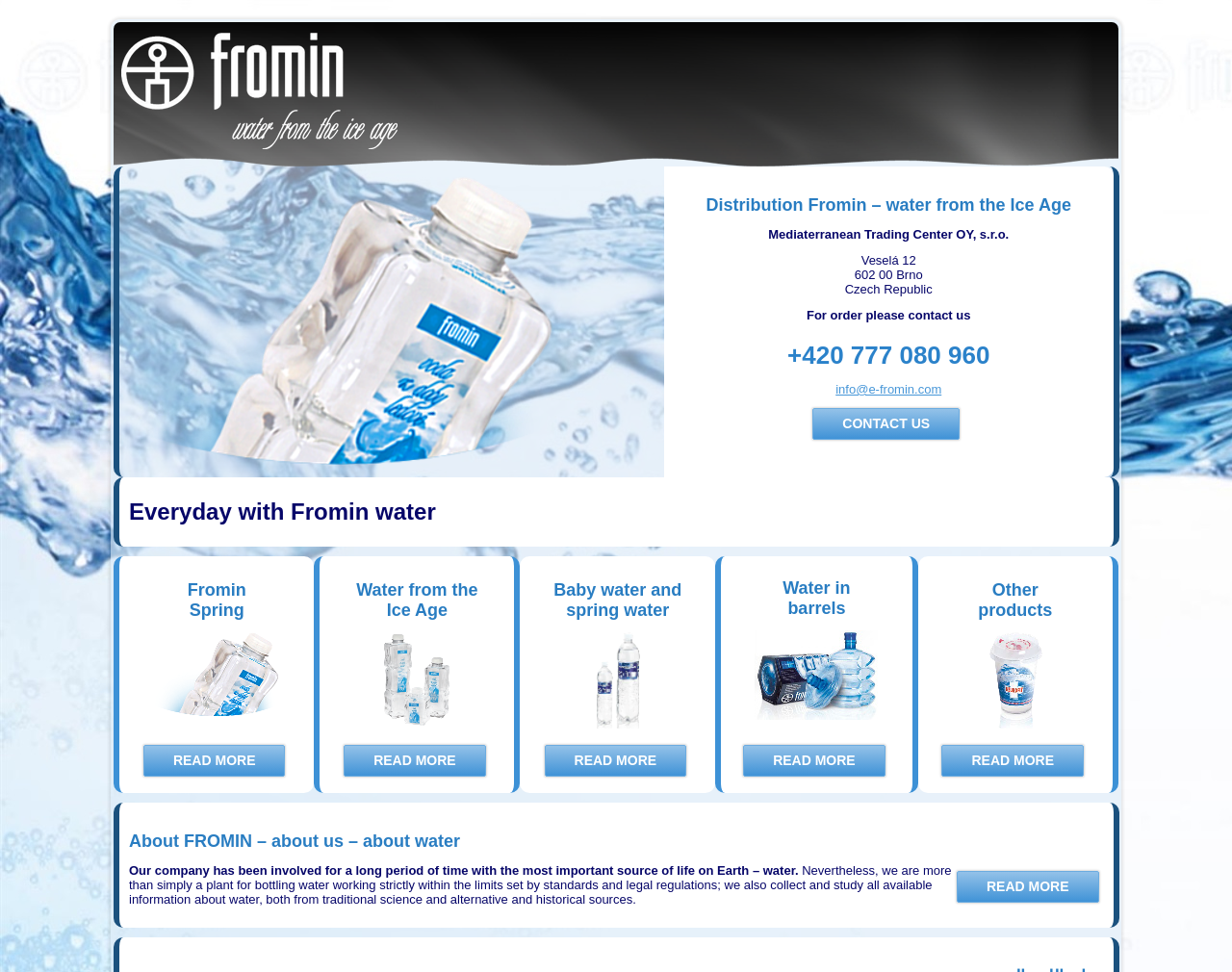Determine the bounding box coordinates of the clickable region to carry out the instruction: "Get more information about the company".

[0.777, 0.896, 0.892, 0.929]